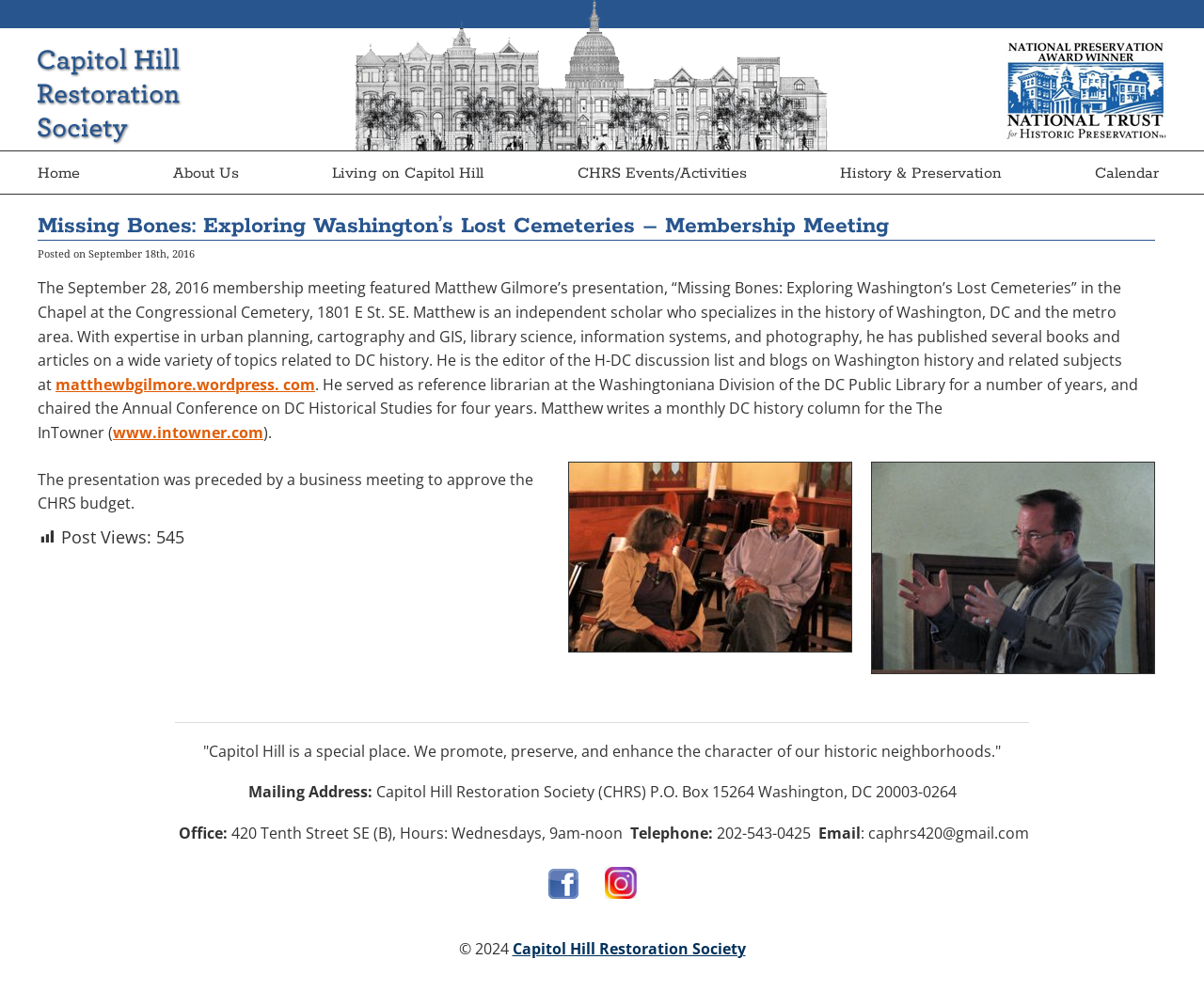Give a full account of the webpage's elements and their arrangement.

The webpage is about the Capitol Hill Restoration Society, specifically a membership meeting event titled "Missing Bones: Exploring Washington's Lost Cemeteries". At the top of the page, there is a heading with the organization's name, accompanied by an image. Below this, there is a navigation menu with links to various sections of the website, including "Home", "About Us", and "History & Preservation".

The main content of the page is an article about the membership meeting, which features a presentation by Matthew Gilmore on the topic of lost cemeteries in Washington, D.C. The article includes a brief description of the presentation, as well as information about the speaker's background and expertise. There are also two images on the page, one of Matthew Gilmore and another of Mimi Wolf Nickalis Alberti.

The article is followed by a section with information about the organization, including its mission statement, mailing address, office location, and contact information. There is also a link to the organization's Facebook page and a copyright notice at the bottom of the page.

In terms of layout, the page has a clear and organized structure, with headings and paragraphs that are easy to follow. The navigation menu is located at the top of the page, and the main content is divided into clear sections. The images are placed within the article and are accompanied by descriptive text. Overall, the page provides a good balance of text and images, making it easy to read and understand.